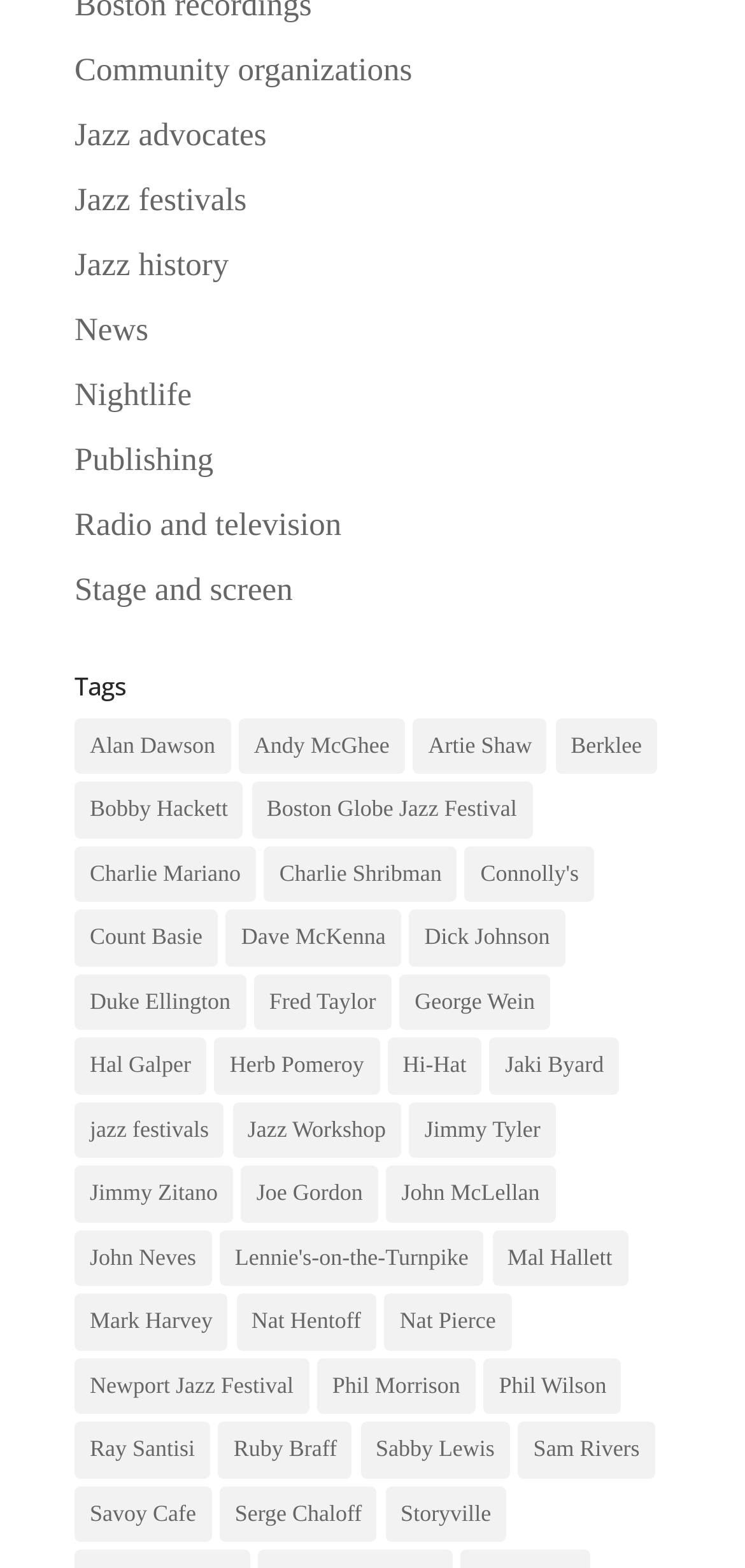Refer to the image and provide an in-depth answer to the question:
What is the category of the first group of links?

The first group of links, including 'Community organizations', 'Jazz advocates', 'Jazz festivals', and so on, are all related to jazz, suggesting that the category of these links is jazz-related topics.